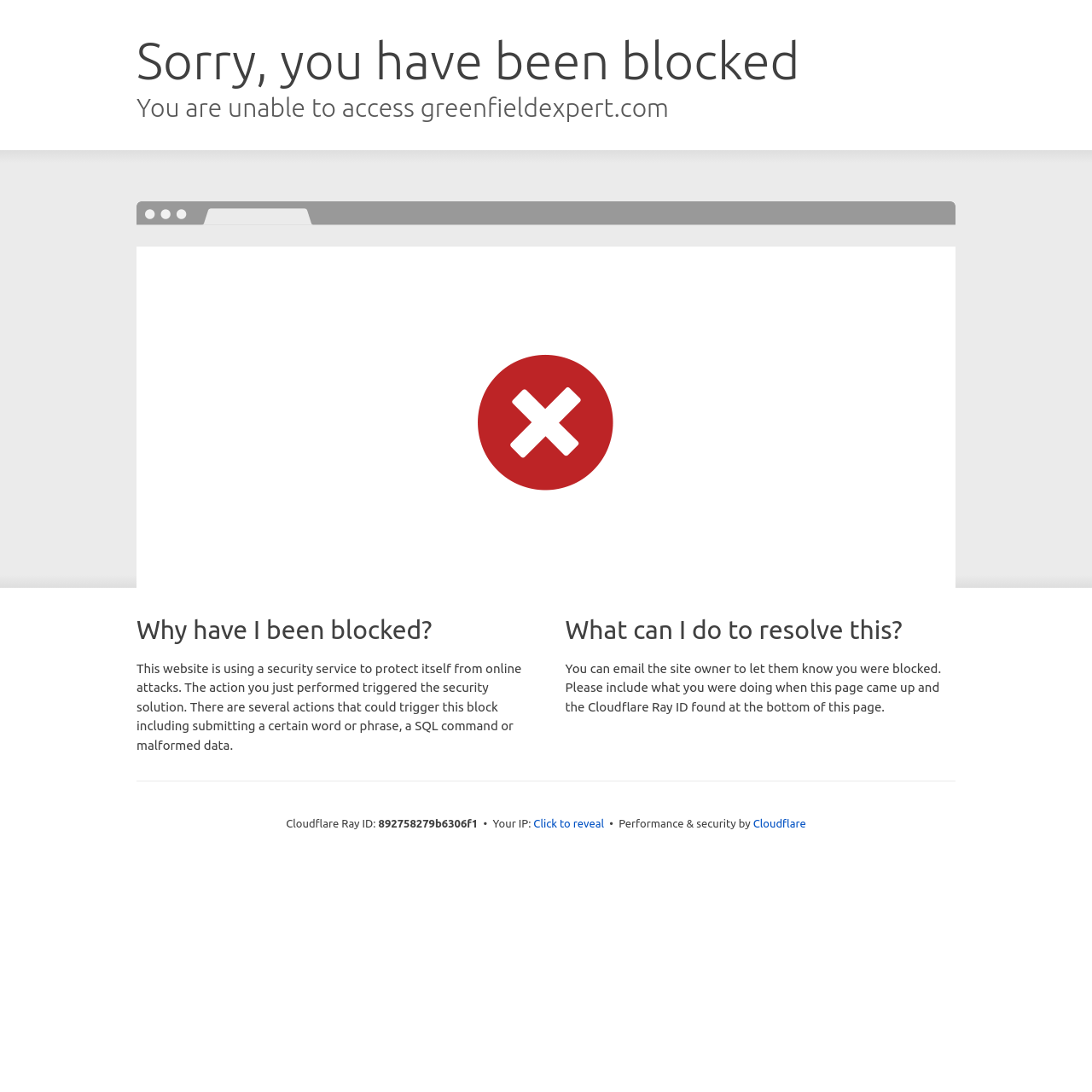What company provides the performance and security?
From the details in the image, provide a complete and detailed answer to the question.

According to the webpage, the company that provides performance and security is Cloudflare, which is mentioned at the bottom of the page.